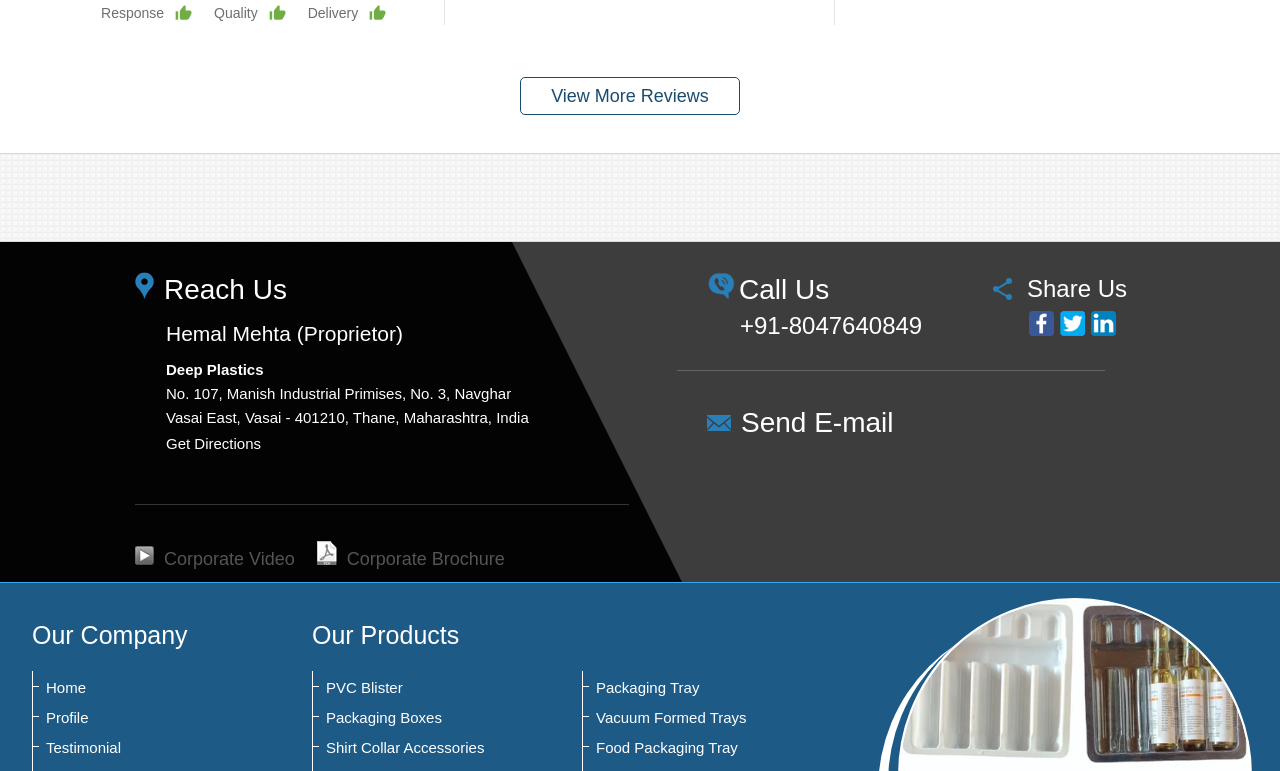Locate the bounding box coordinates of the clickable element to fulfill the following instruction: "Visit home page". Provide the coordinates as four float numbers between 0 and 1 in the format [left, top, right, bottom].

[0.028, 0.879, 0.181, 0.905]